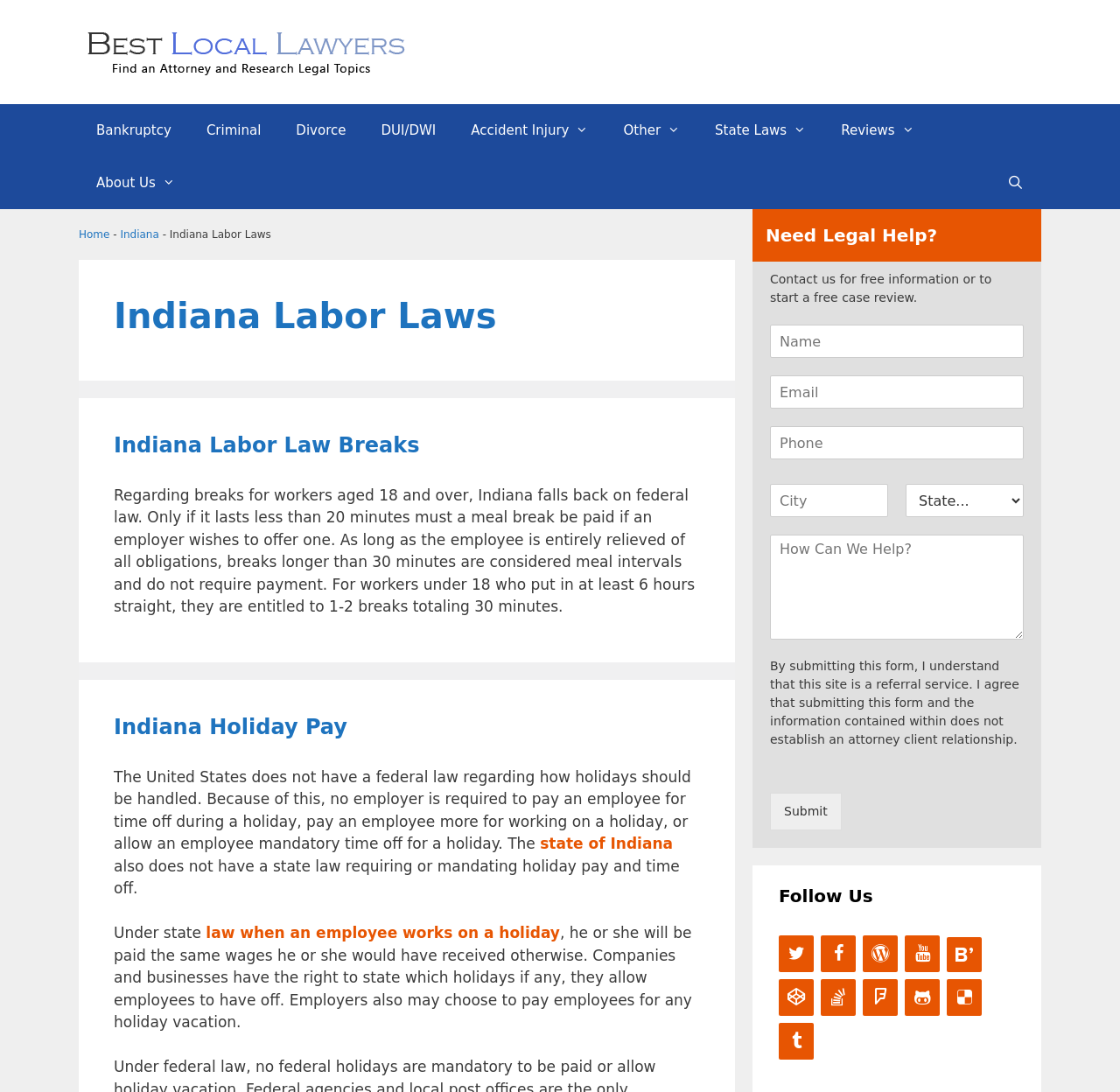Determine the bounding box coordinates (top-left x, top-left y, bottom-right x, bottom-right y) of the UI element described in the following text: aria-label="Github" title="Github"

[0.808, 0.897, 0.839, 0.93]